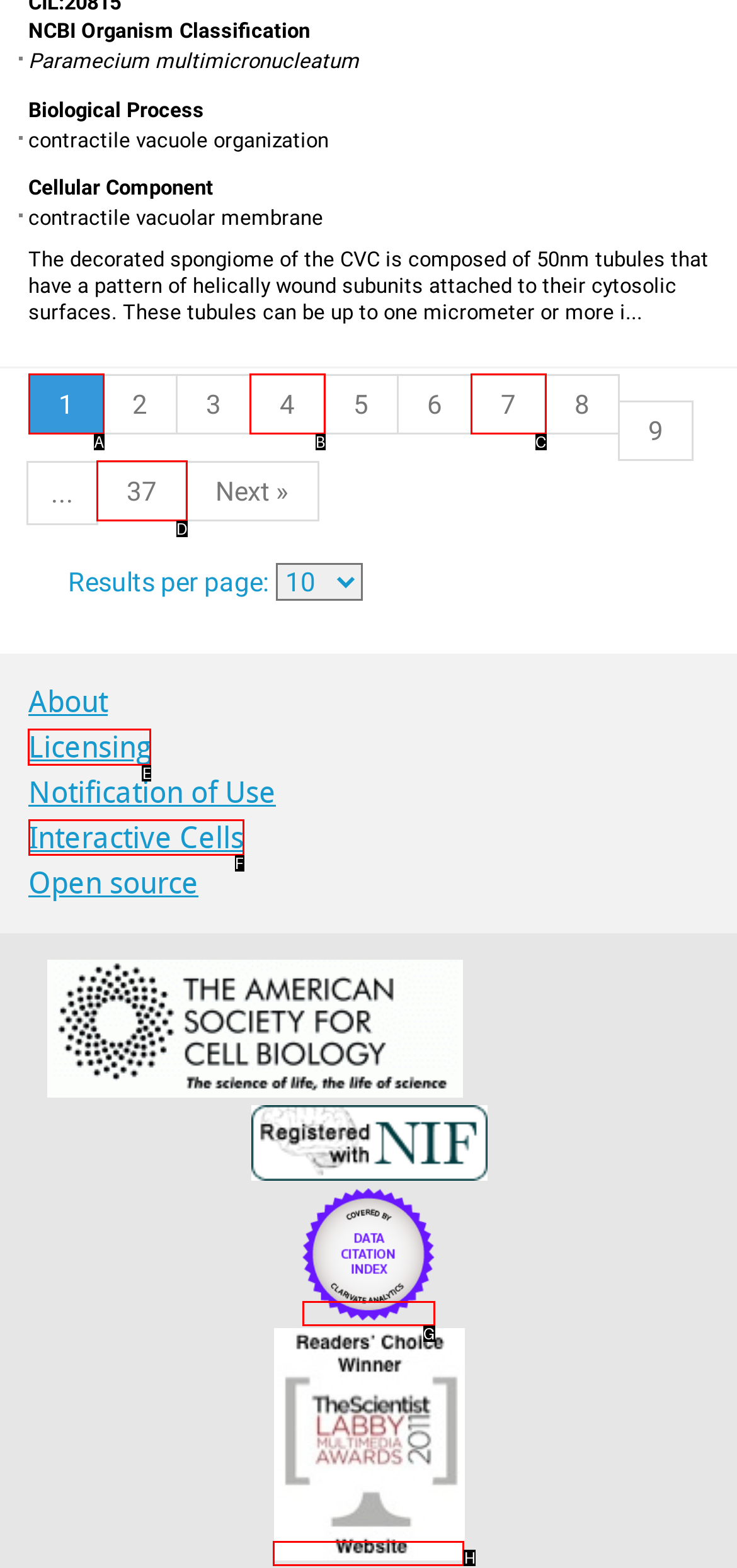Which UI element's letter should be clicked to achieve the task: Learn about licensing
Provide the letter of the correct choice directly.

E